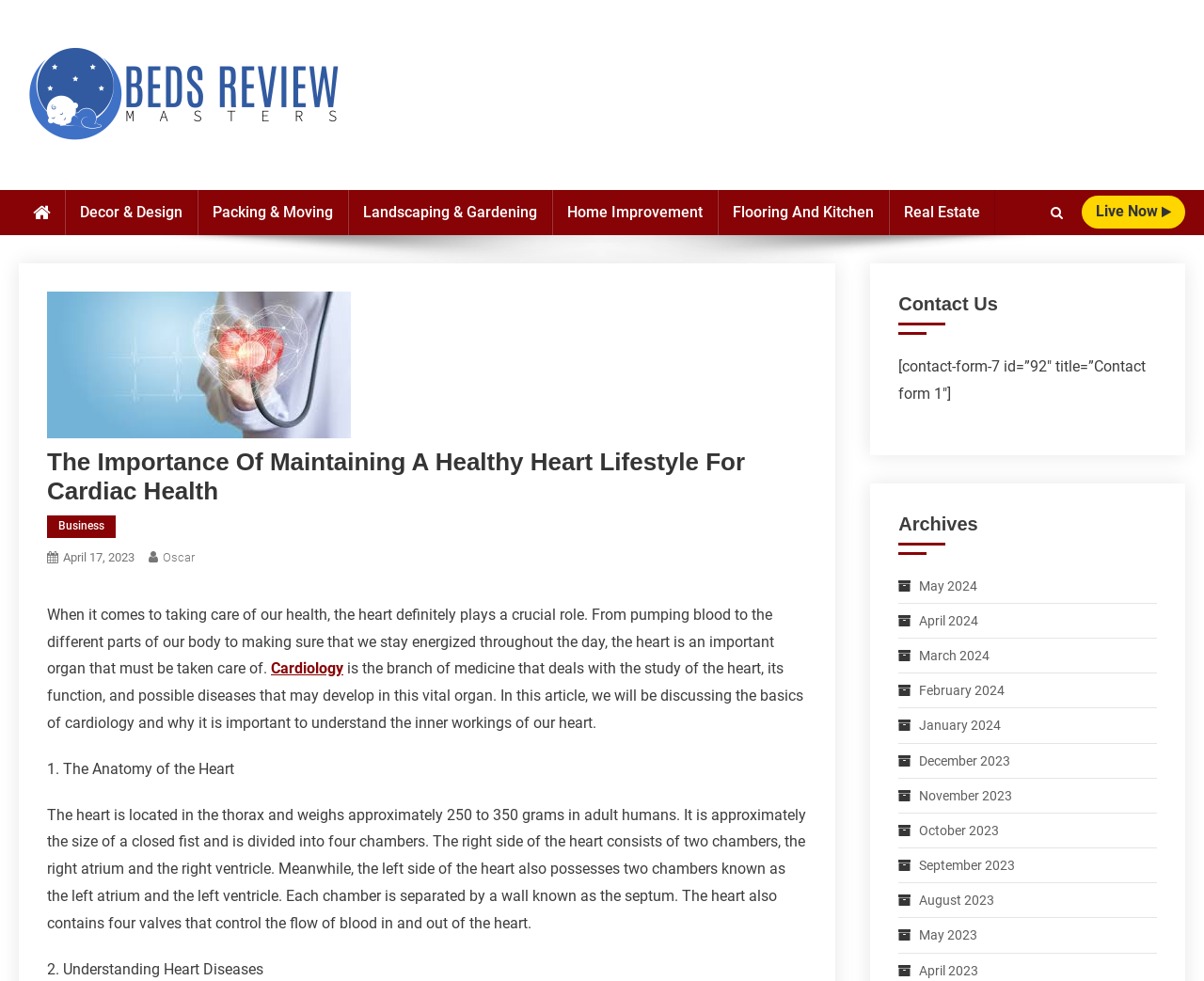Find the bounding box coordinates for the area you need to click to carry out the instruction: "Click on the 'Cardiology' link". The coordinates should be four float numbers between 0 and 1, indicated as [left, top, right, bottom].

[0.225, 0.672, 0.285, 0.691]